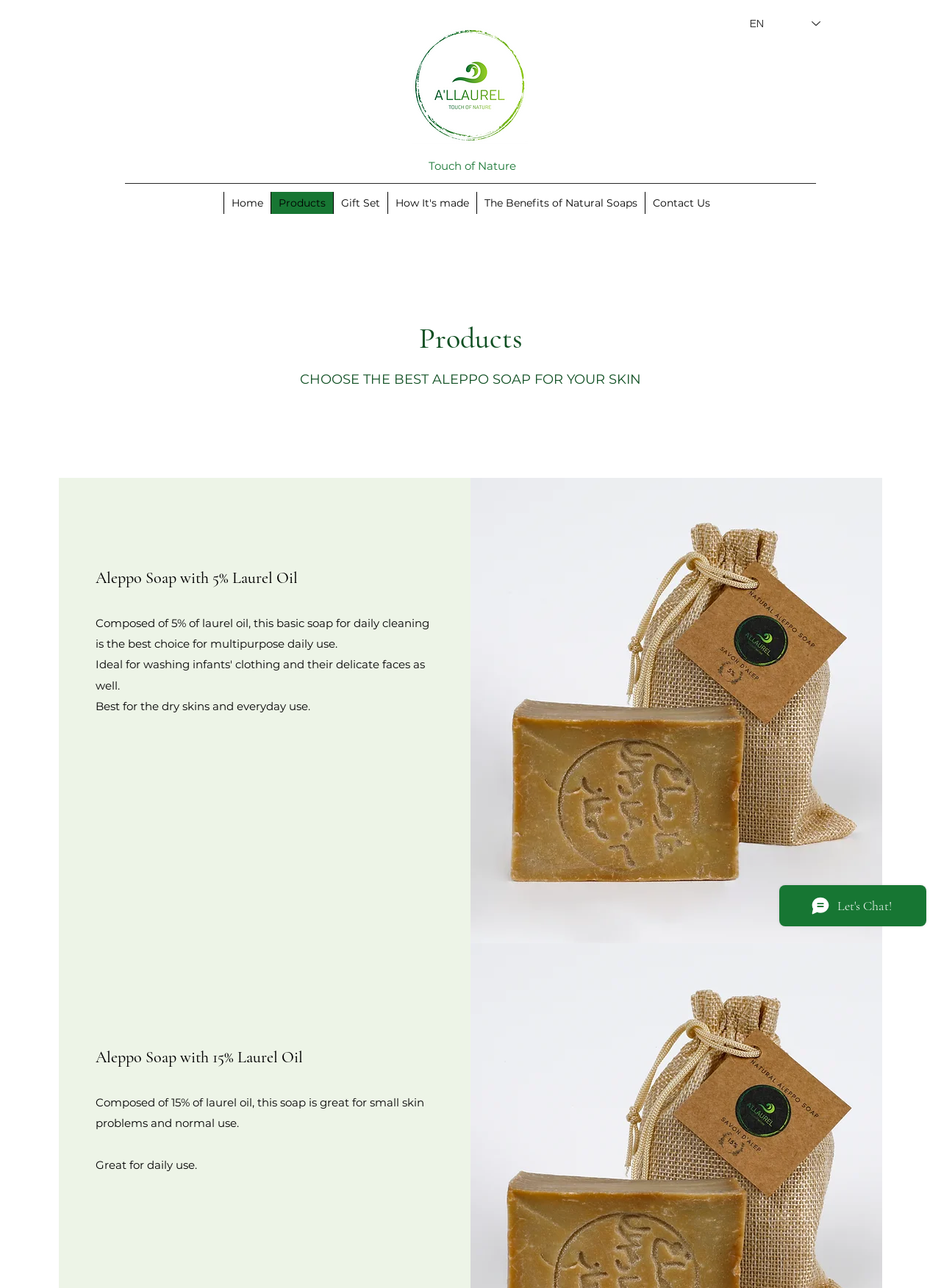What type of products are being sold?
Please provide a detailed answer to the question.

Based on the webpage content, I can see that there are different types of Aleppo soap being sold, with varying percentages of laurel oil. The webpage provides detailed descriptions of each type of soap, indicating that the products being sold are Aleppo soaps.